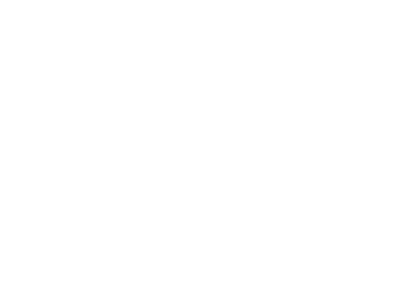Give a detailed account of what is happening in the image.

The image features an abstract representation, encapsulated in a minimalist design with smooth lines and shapes. Positioned alongside a heading that emphasizes "Available for Every type of Move," it complements a text that outlines the service coverage in major locations such as Calgary, Edmonton, and Vancouver. This visual element is strategically placed to support the transparent communication of services, highlighting the company's commitment to catering to a diverse range of moving needs, from residential to commercial, and across short and long distances. The overall presentation aims to convey a message of reliability and customer satisfaction in the moving industry.